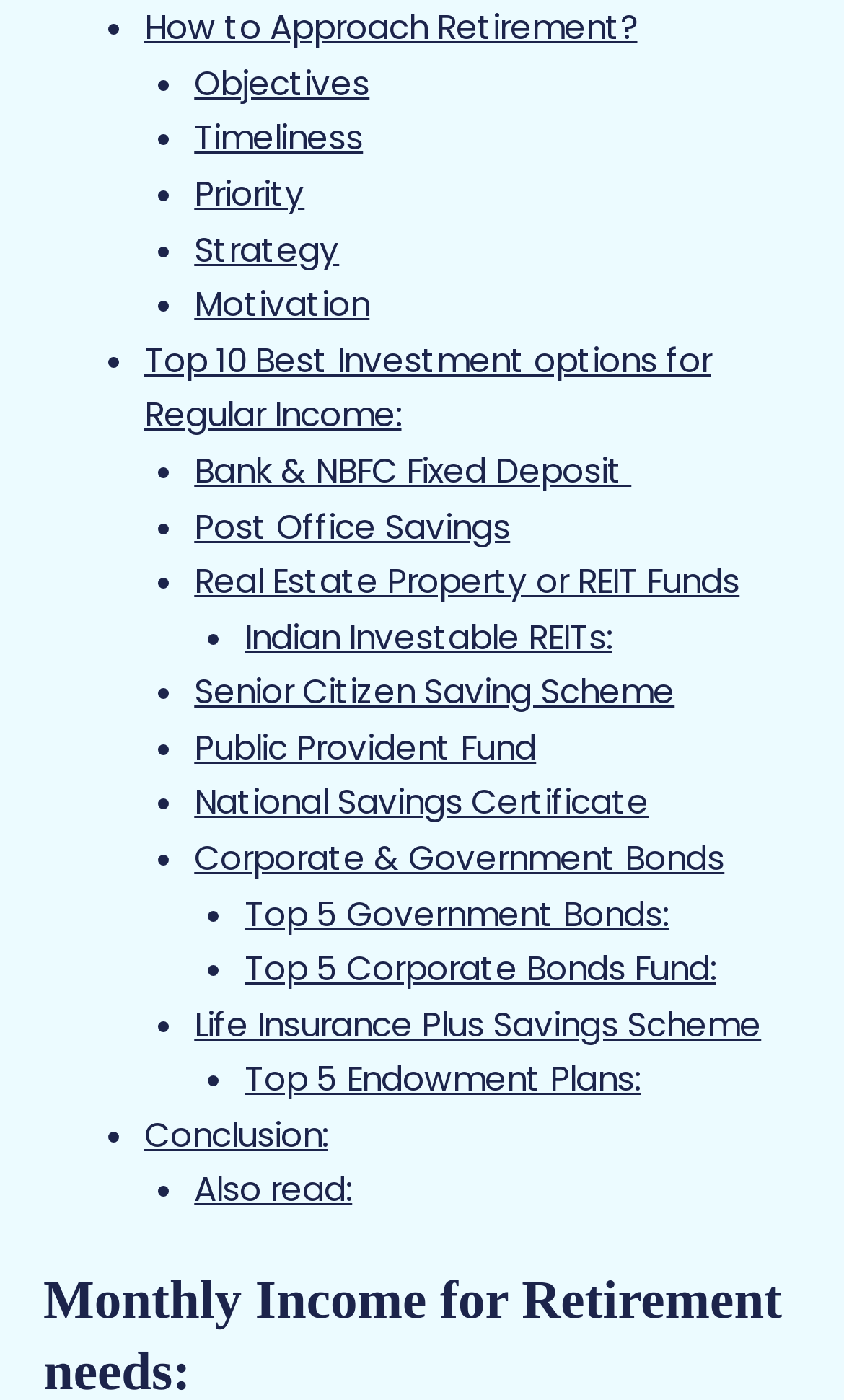Determine the bounding box coordinates of the element that should be clicked to execute the following command: "Click on 'How to Approach Retirement?'".

[0.171, 0.004, 0.755, 0.036]